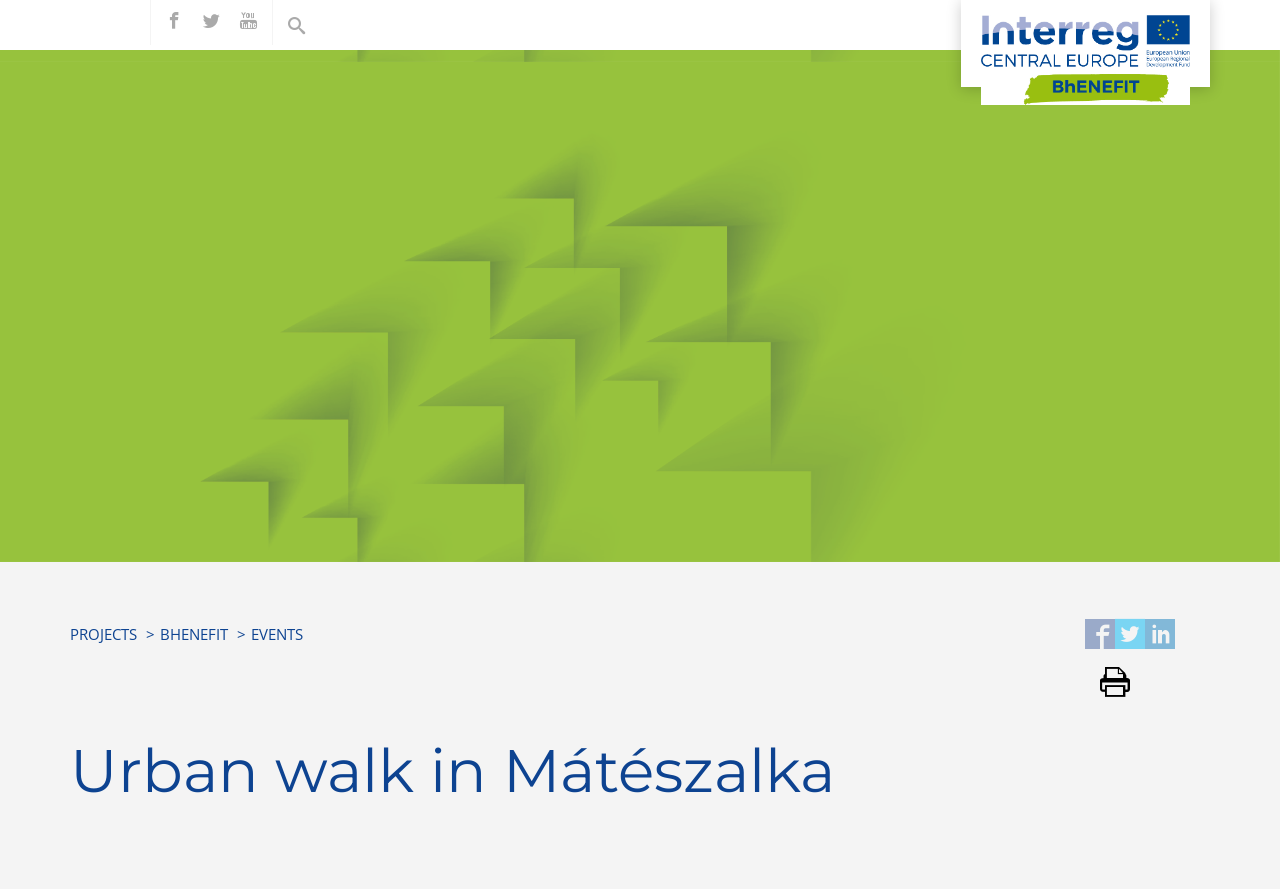Give a concise answer of one word or phrase to the question: 
How many navigation links are there?

3